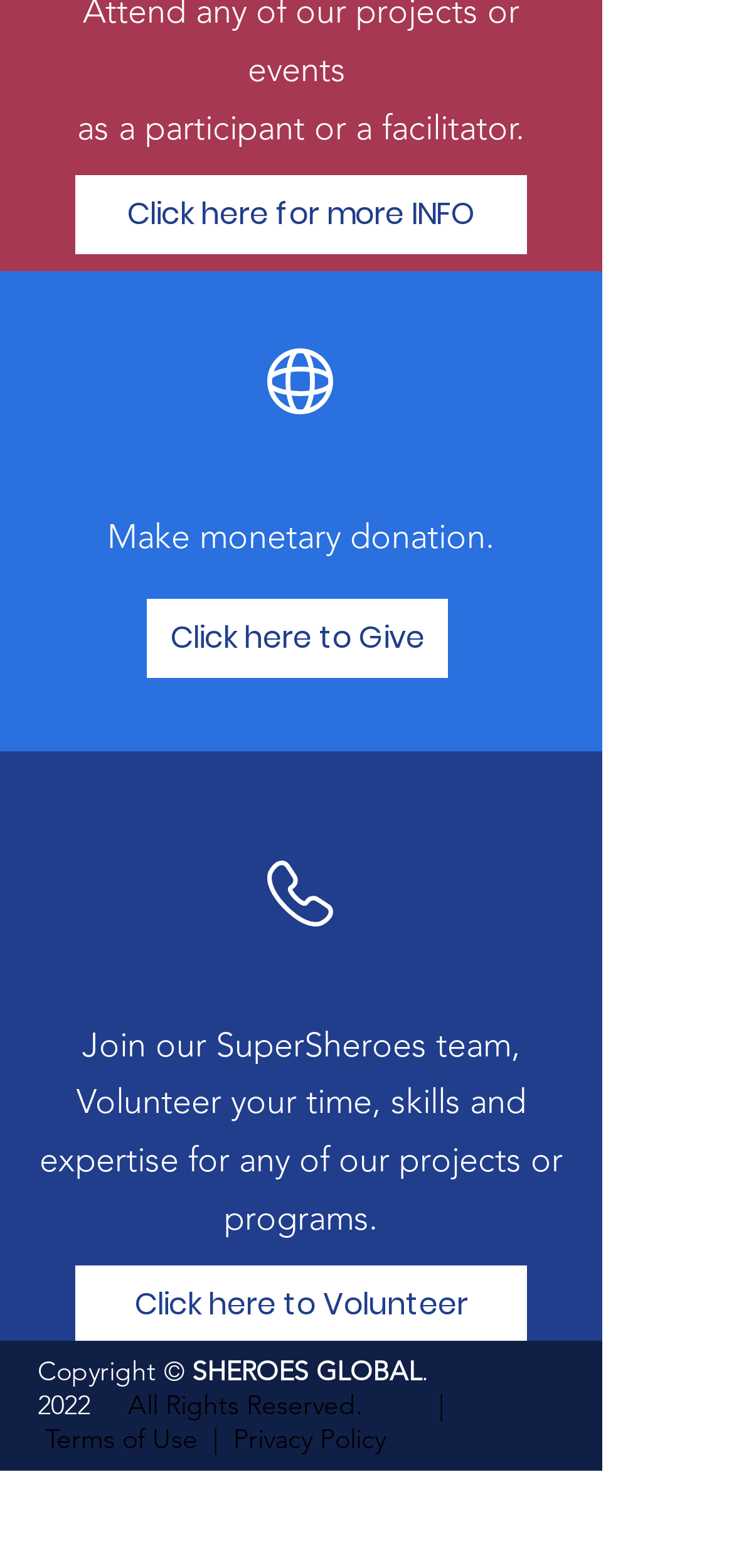What is the purpose of the 'Click here for more INFO' link?
Please look at the screenshot and answer in one word or a short phrase.

To get more information